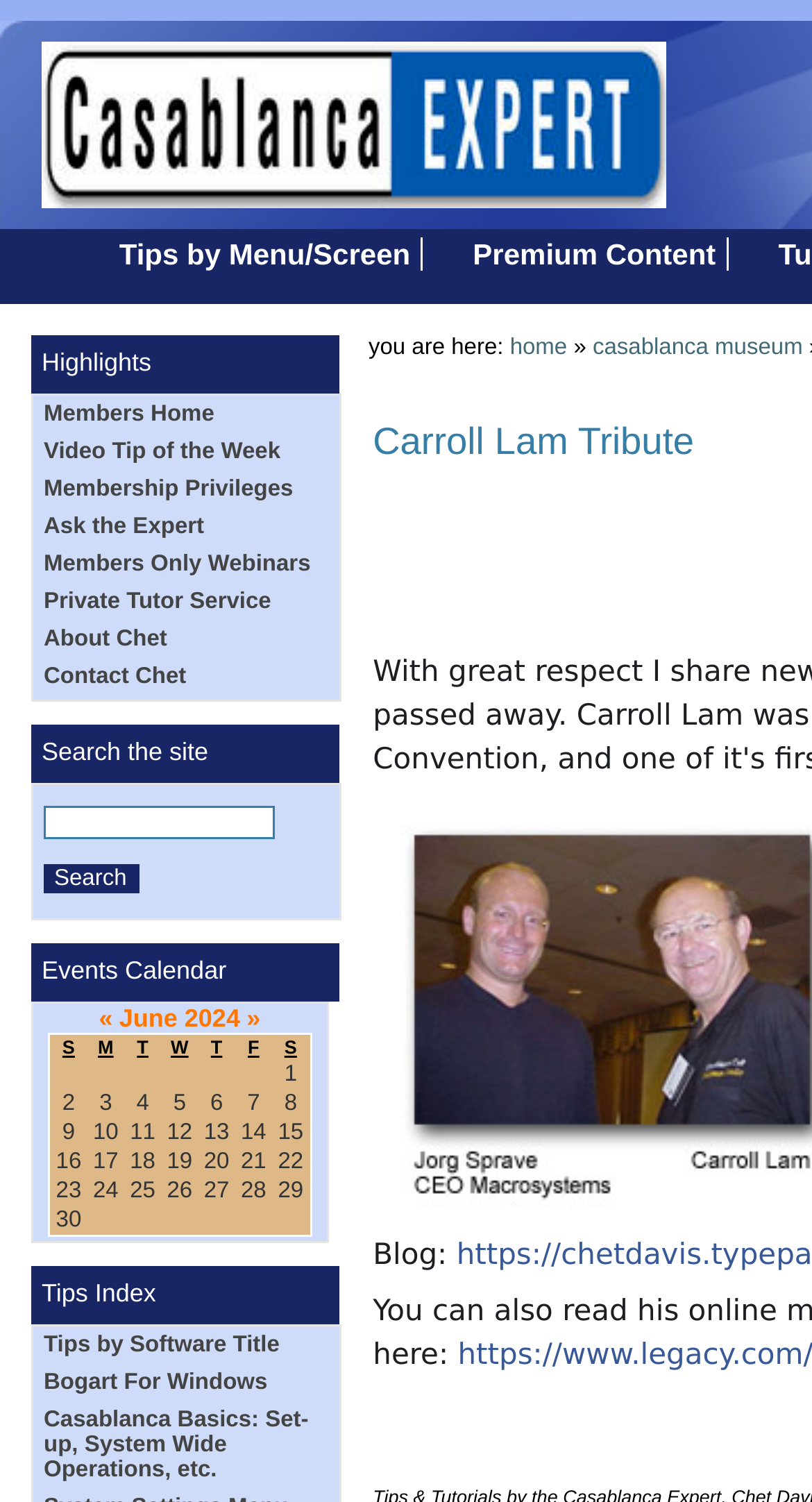From the webpage screenshot, identify the region described by Premium Content. Provide the bounding box coordinates as (top-left x, top-left y, bottom-right x, bottom-right y), with each value being a floating point number between 0 and 1.

[0.57, 0.158, 0.897, 0.18]